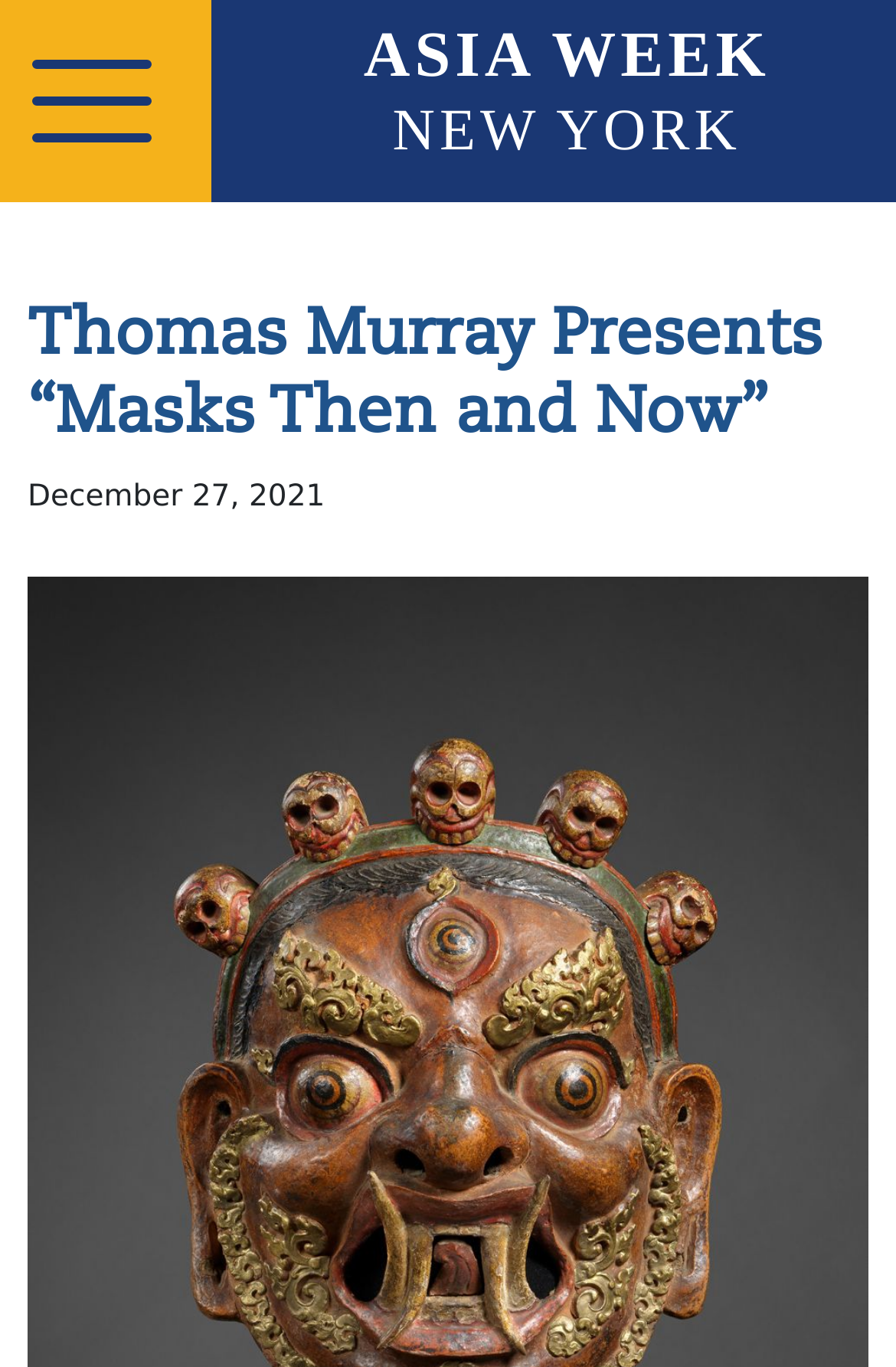Detail the various sections and features of the webpage.

The webpage is about an event called "Masks Then and Now" presented by Thomas Murray, which is part of Asia Week New York. At the top left corner, there is a button to toggle navigation. To the right of the button, the title "ASIA WEEK NEW YORK" is displayed prominently, with "ASIA WEEK" and "NEW YORK" on separate lines. Below this title, there is a header section that spans most of the width of the page. Within this section, the main title "Thomas Murray Presents “Masks Then and Now”" is displayed, followed by a date "December 27, 2021" slightly below it.